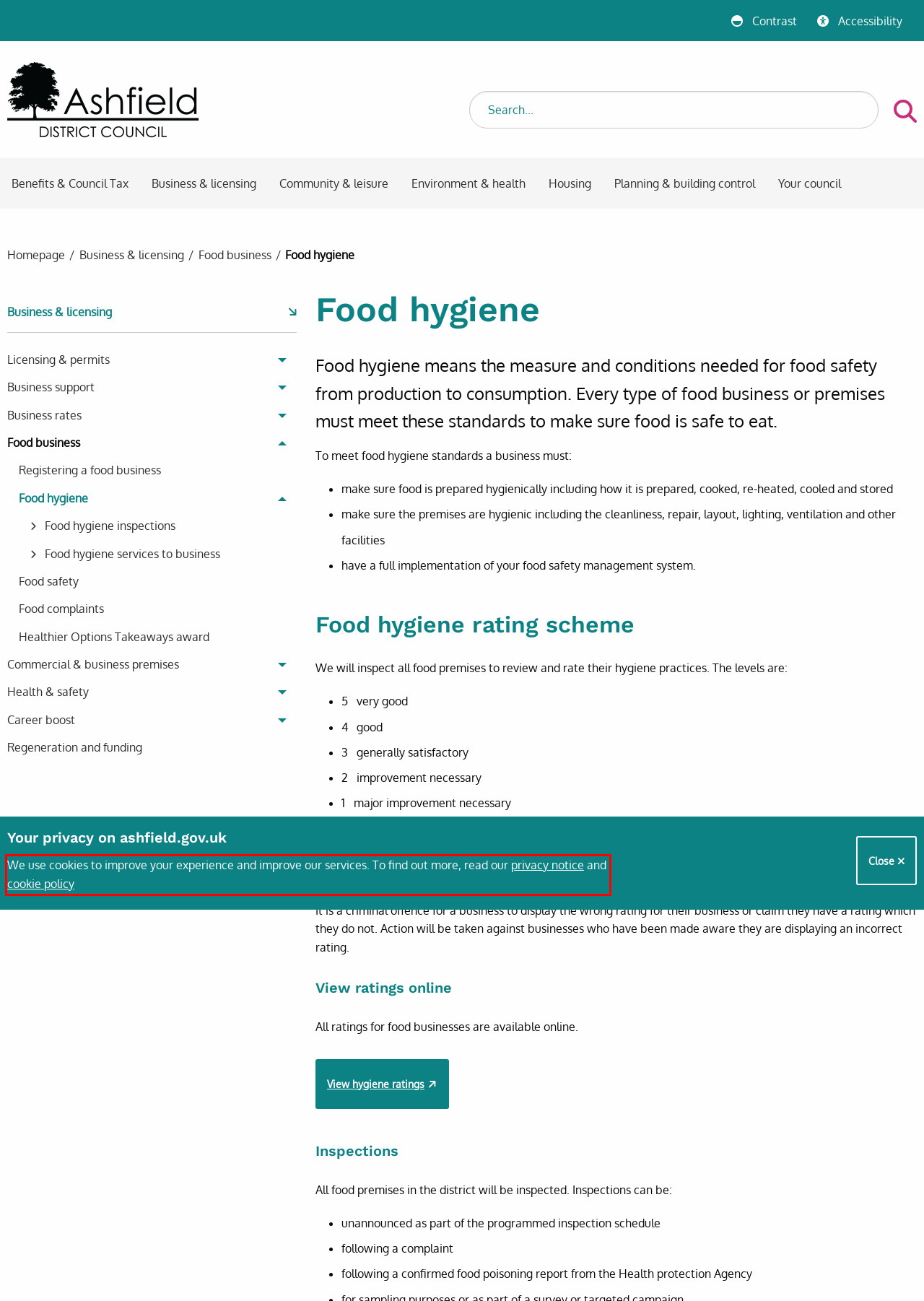You have a screenshot of a webpage with a red bounding box. Use OCR to generate the text contained within this red rectangle.

We use cookies to improve your experience and improve our services. To find out more, read our privacy notice and cookie policy